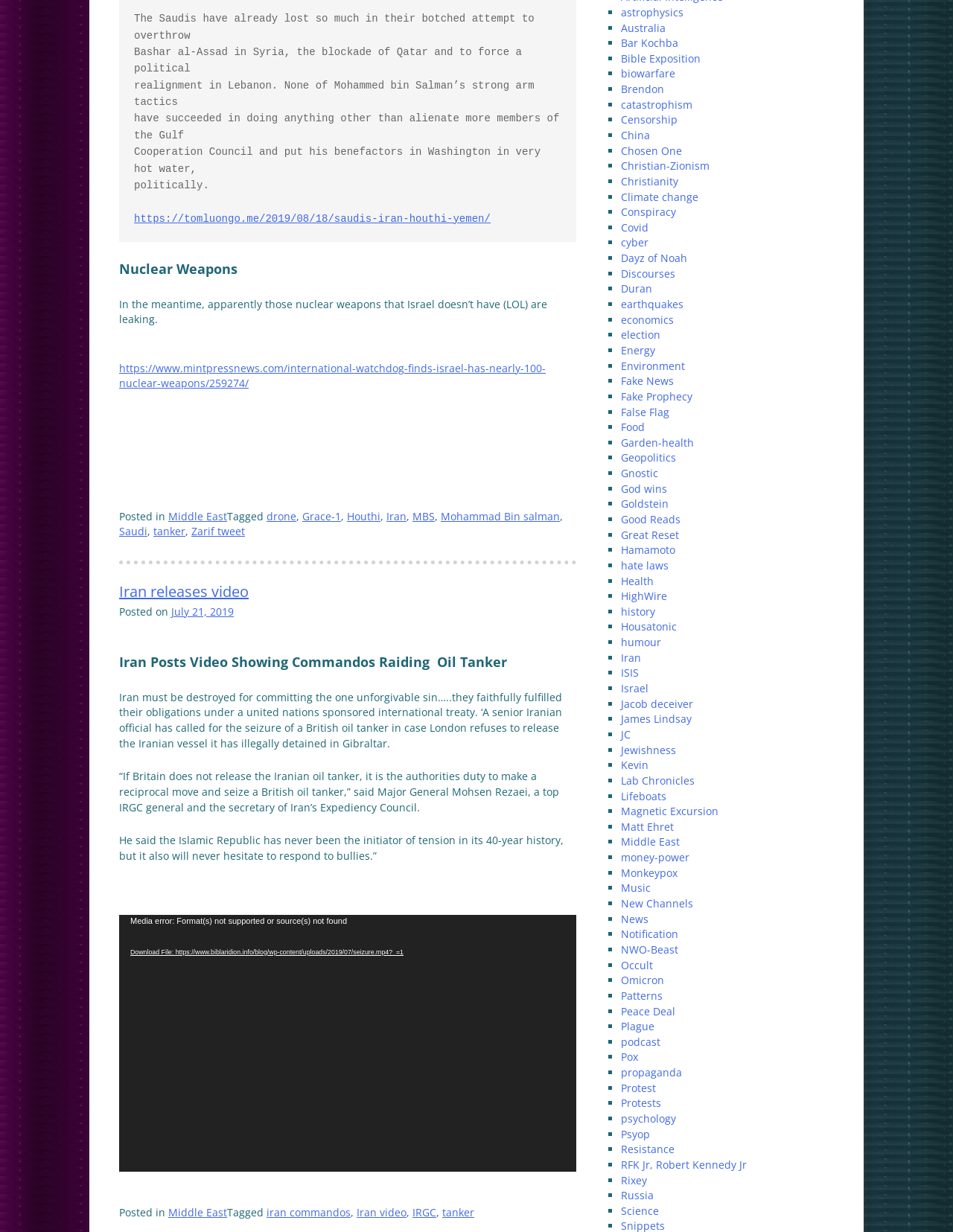Find the bounding box coordinates for the UI element whose description is: "Middle East". The coordinates should be four float numbers between 0 and 1, in the format [left, top, right, bottom].

[0.177, 0.413, 0.238, 0.425]